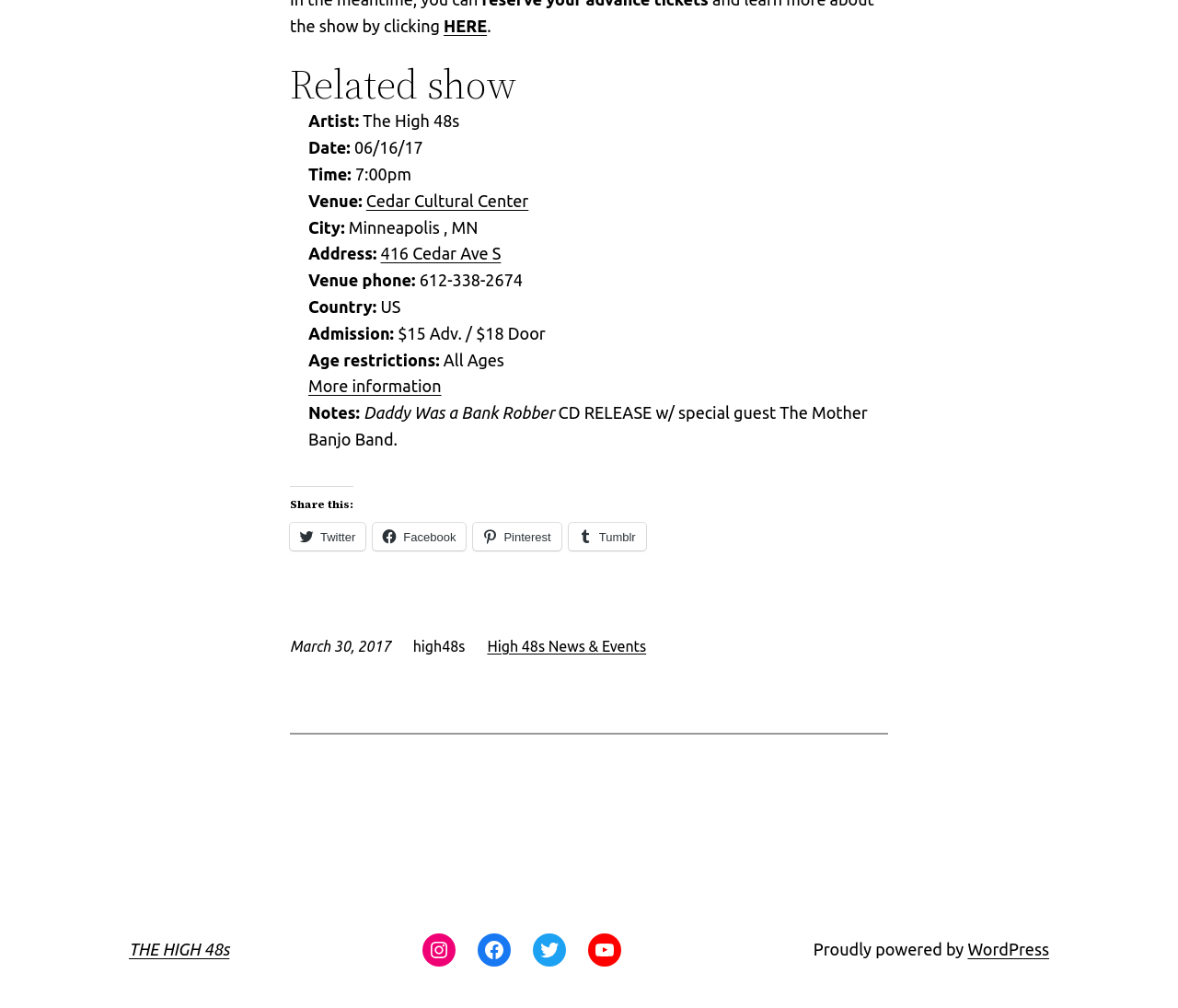Identify the bounding box coordinates of the part that should be clicked to carry out this instruction: "View 'Cedar Cultural Center'".

[0.311, 0.19, 0.449, 0.208]